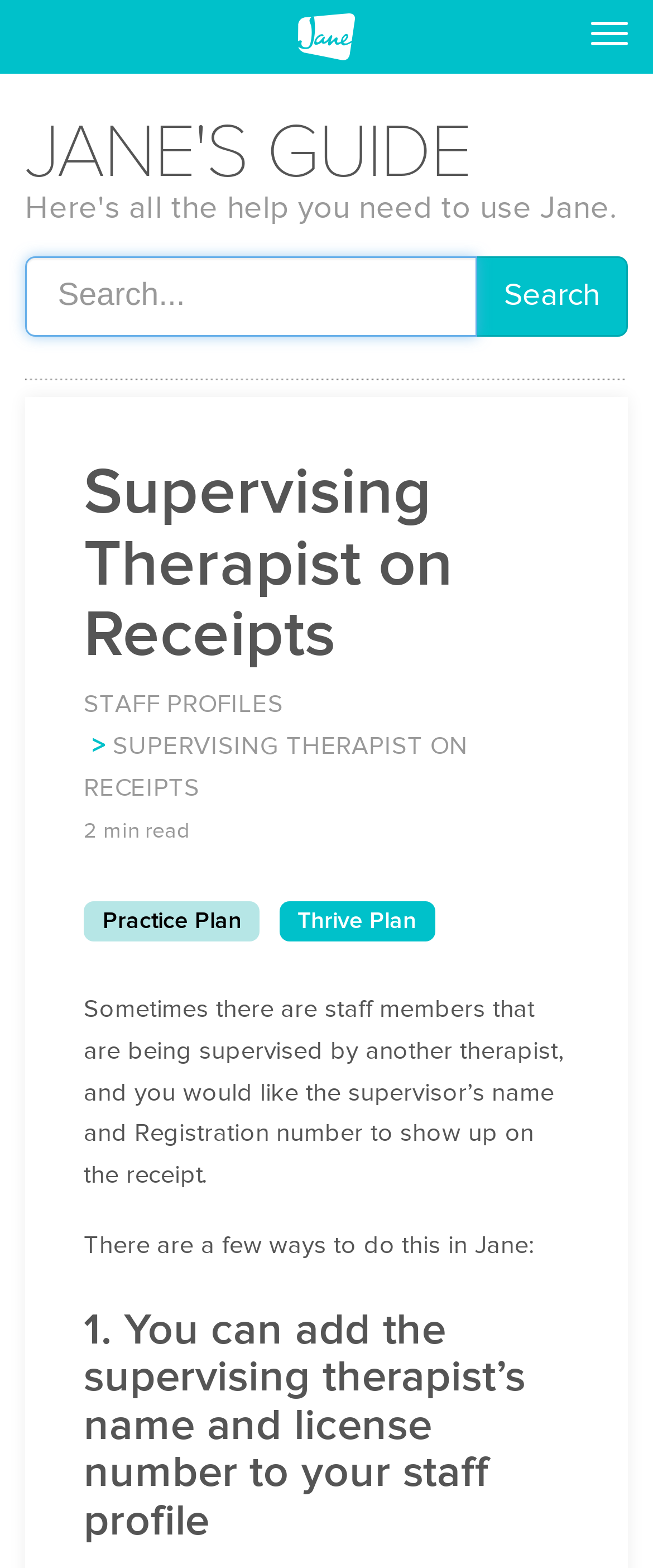Provide a thorough description of the webpage's content and layout.

The webpage is about adding a supervising therapist's information to receipts in Jane App. At the top right corner, there is a button and a link to the Jane Homepage. Below them, there is a search box with a search button to its right. 

The main content is divided into sections. The first section has a heading "Supervising Therapist on Receipts" and explains the purpose of the page, which is to show the supervisor's name and registration number on receipts for staff members being supervised by another therapist. 

Below this section, there are two columns of text. The left column has two headings, "STAFF PROFILES" and "SUPERVISING THERAPIST ON RECEIPTS", followed by a text "2 min read". The right column has two options, "Practice Plan" and "Thrive Plan". 

The next section explains the process of adding the supervising therapist's information, with a heading "Sometimes there are staff members...". This section is followed by another heading "There are a few ways to do this in Jane:" and then a step-by-step guide, starting with "1. You can add the supervising therapist’s name and license number to your staff profile".